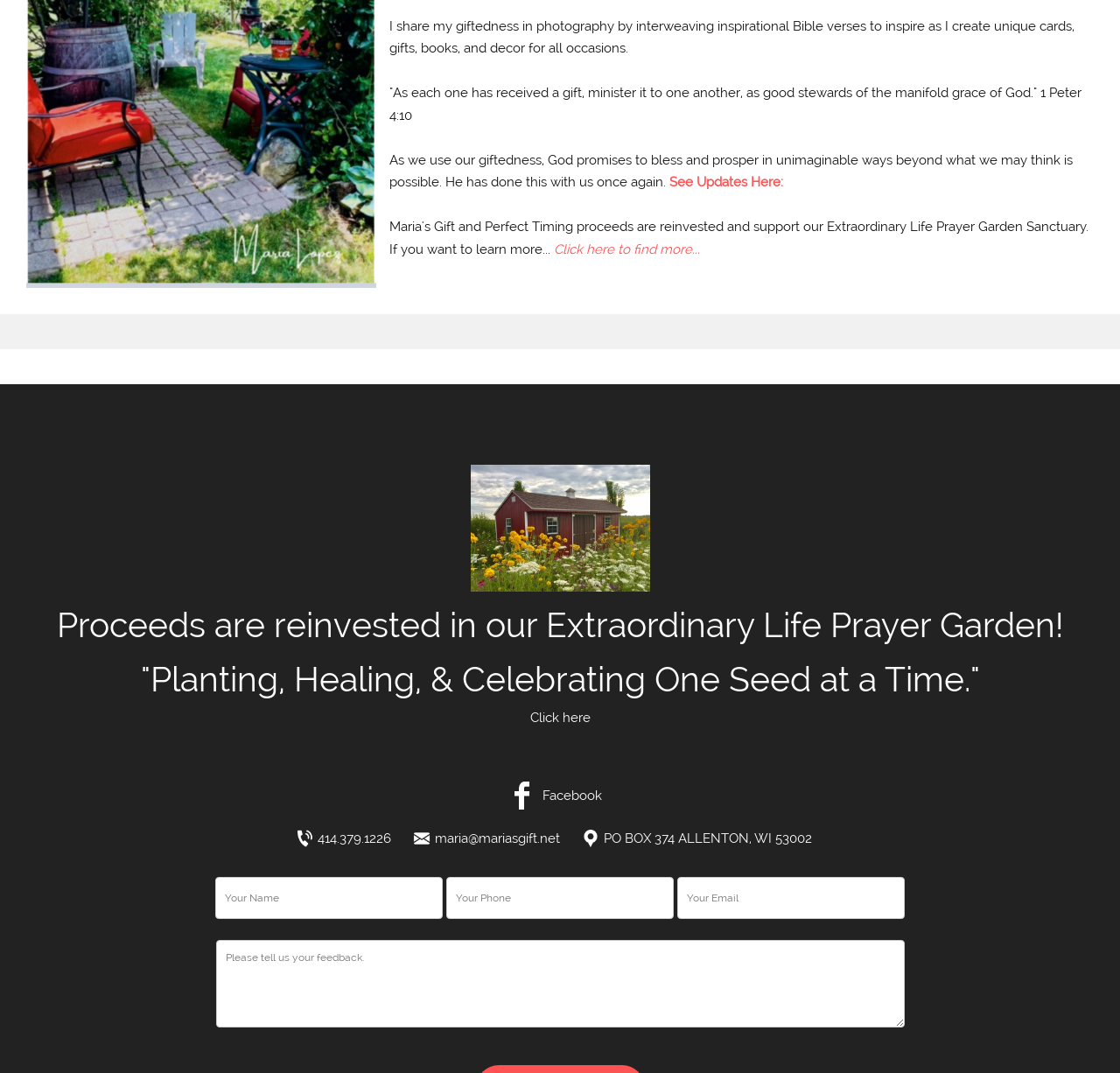Find the bounding box coordinates of the element's region that should be clicked in order to follow the given instruction: "Click to contact through Facebook". The coordinates should consist of four float numbers between 0 and 1, i.e., [left, top, right, bottom].

[0.447, 0.721, 0.553, 0.761]